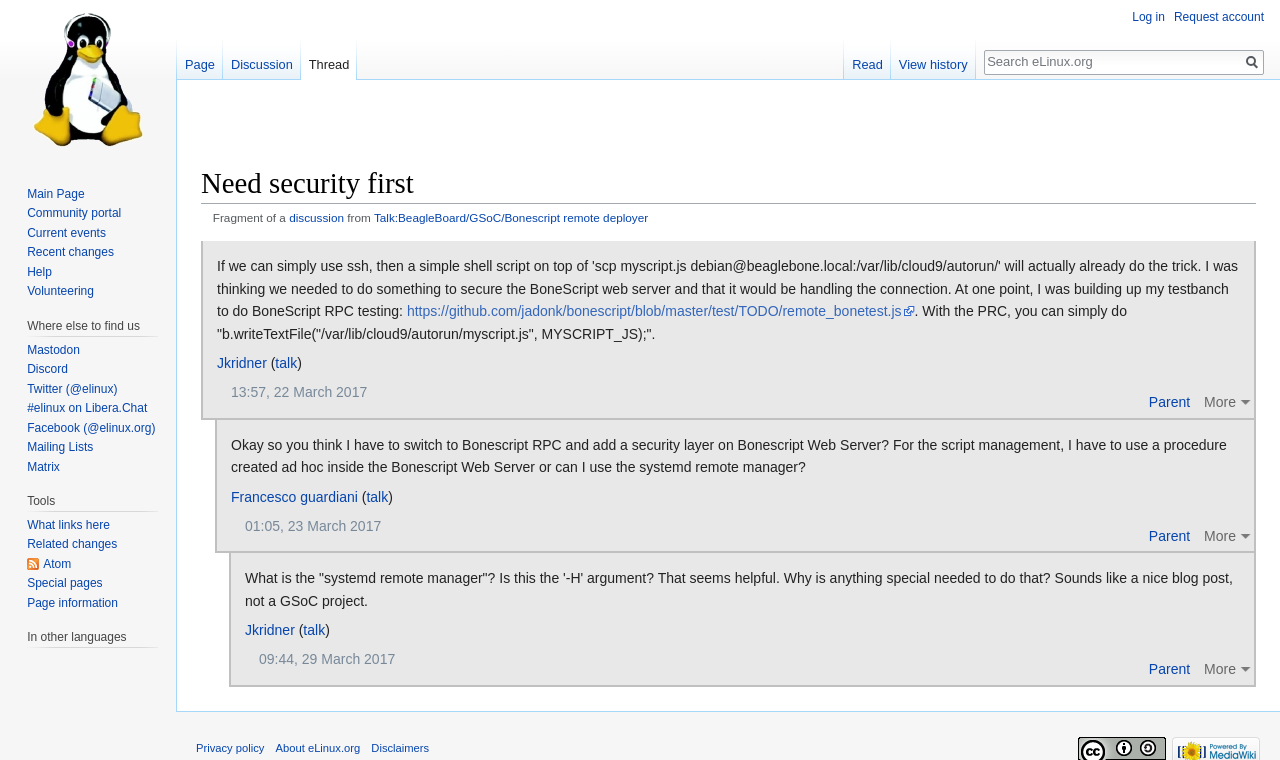Provide your answer to the question using just one word or phrase: How many links are there in the 'Navigation' section?

9